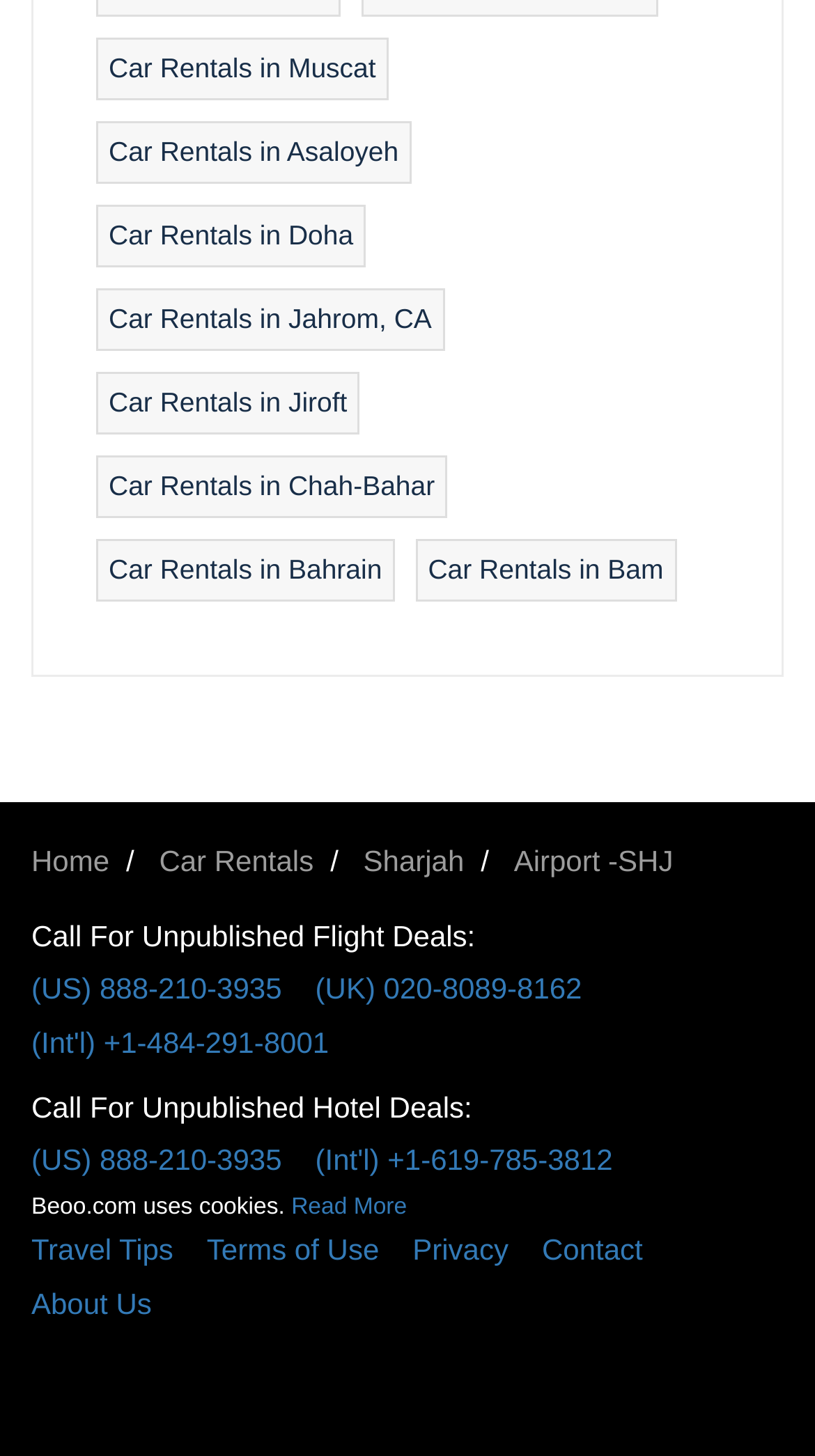Provide a one-word or brief phrase answer to the question:
What is the phone number for unpublished flight deals in the US?

888-210-3935